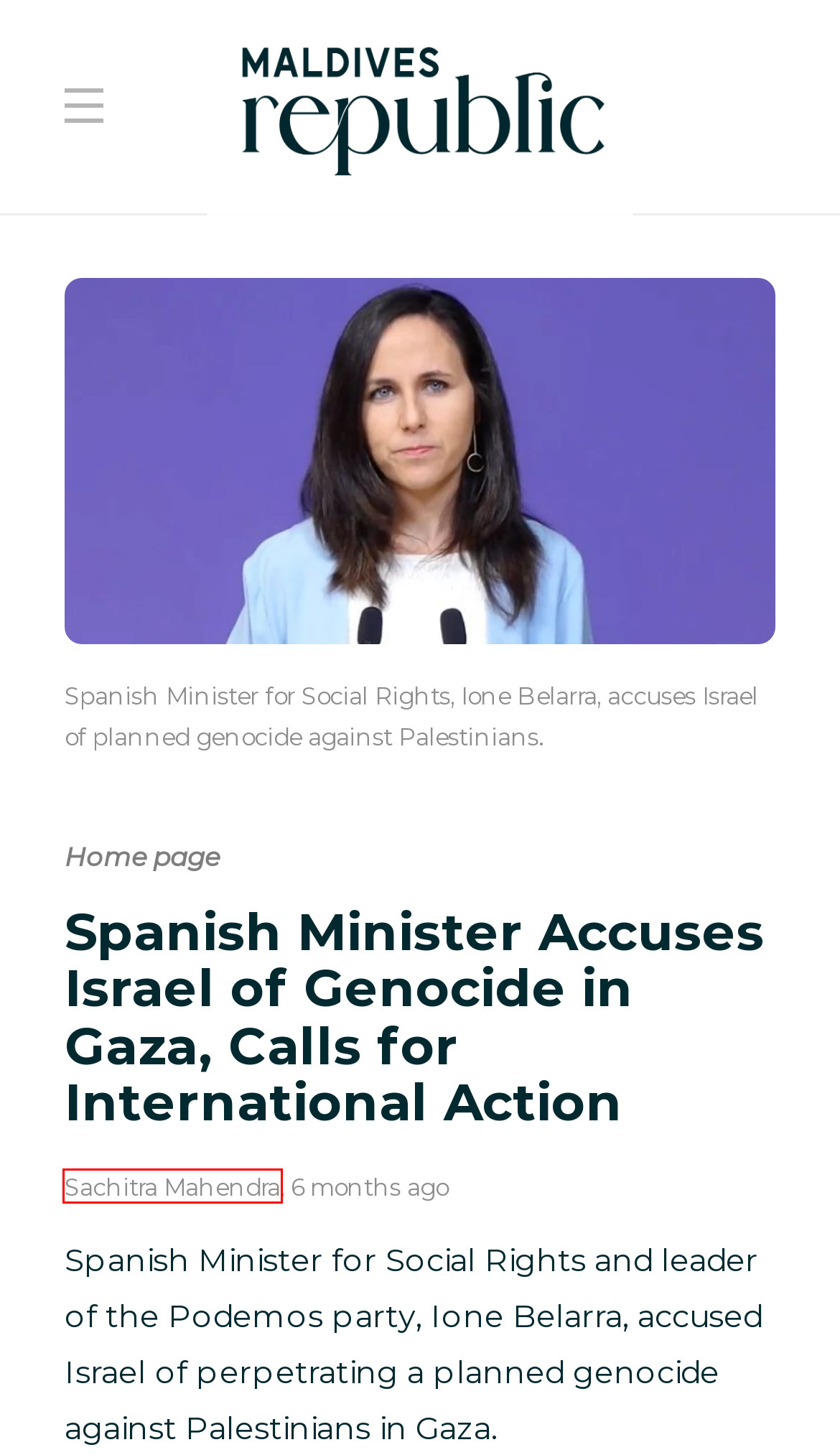Given a screenshot of a webpage with a red rectangle bounding box around a UI element, select the best matching webpage description for the new webpage that appears after clicking the highlighted element. The candidate descriptions are:
A. Indigenous Voice to Parliament: Australia's Historic Referendum | Maldives Republic
B. Contact | Maldives Republic
C. Cable Car Accident: Zip Line Rescue Passengers | Maldives Republic
D. Careers | Maldives Republic
E. Privacy Policy | Maldives Republic
F. Privacy Policy – Akismet
G. Sachitra Mahendra, Author at Maldives Republic
H. Home page Archives | Maldives Republic

G